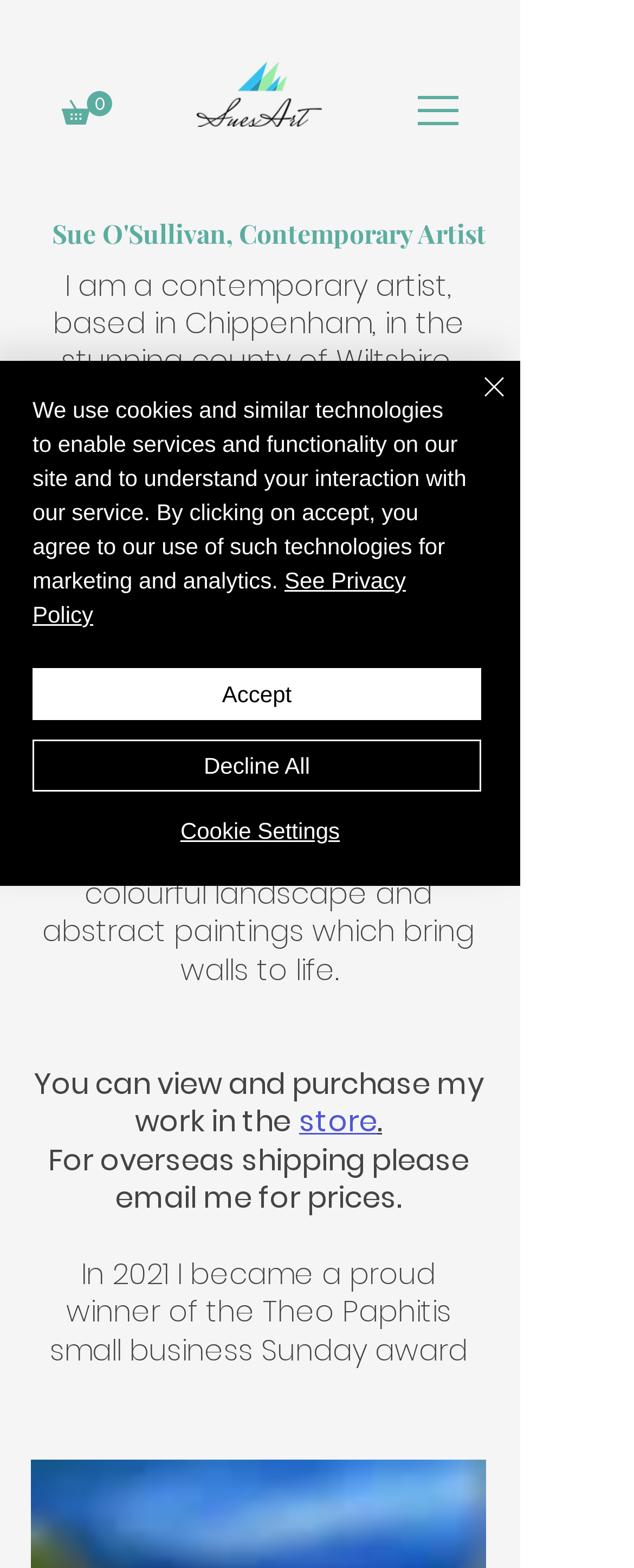Please determine and provide the text content of the webpage's heading.

   Sue O'Sullivan, Contemporary Artist